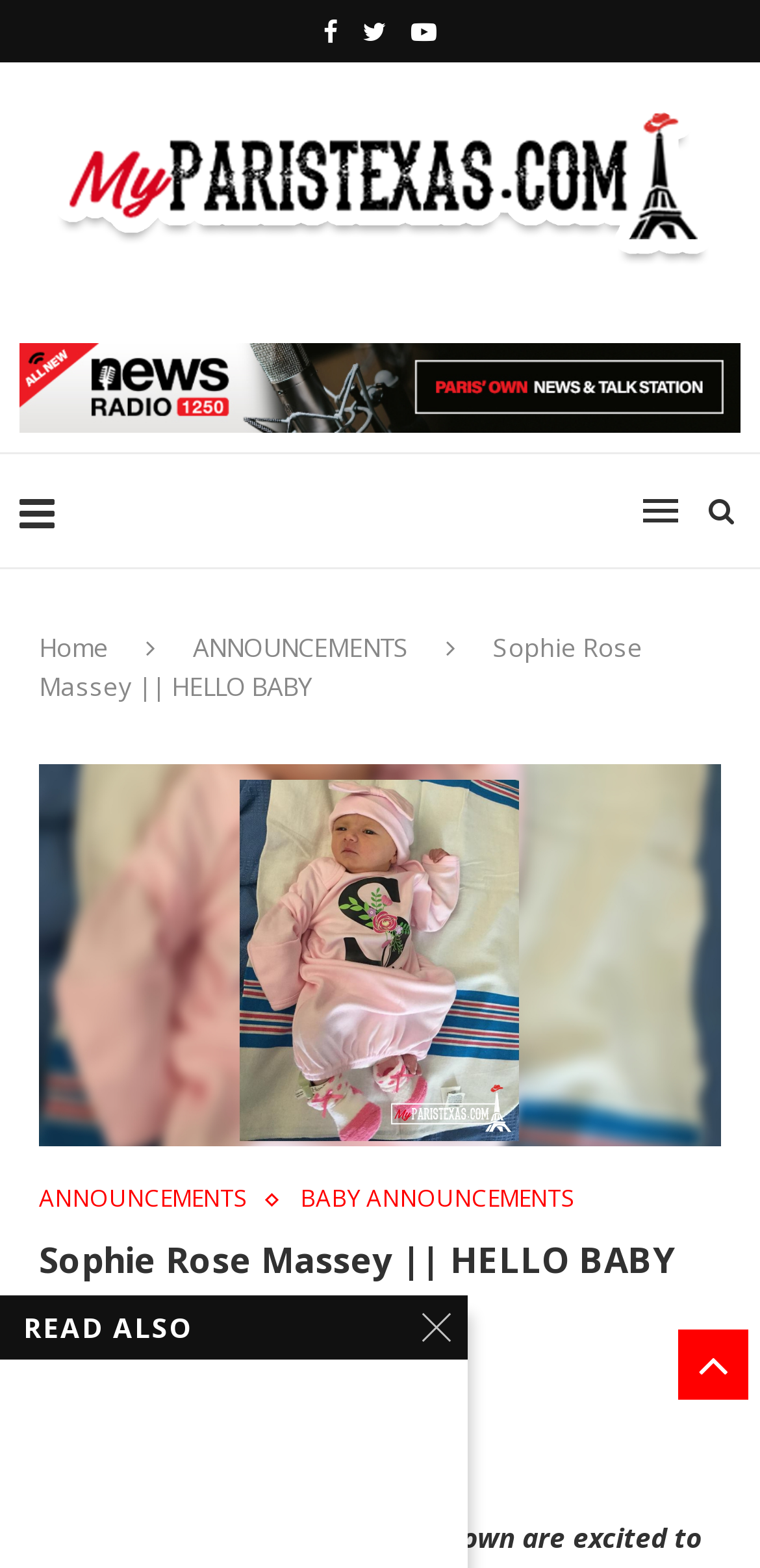Write an exhaustive caption that covers the webpage's main aspects.

The webpage is about Sophie Rose Massey and her baby announcement. At the top, there are three social media links, represented by icons, aligned horizontally. Below them, there is a layout table containing a link to "MyParisTexas" with an accompanying image, and another link to "Banner" with its corresponding image.

Further down, there is another layout table with a link to an unspecified page, represented by an icon, and an empty link. On the left side, there are navigation links to "Home" and "ANNOUNCEMENTS". The title "Sophie Rose Massey || HELLO BABY" is displayed prominently, with a link to an unspecified page below it.

The main content area has several sections. The first section has links to "ANNOUNCEMENTS" and "BABY ANNOUNCEMENTS". Below that, there is a heading with the title "Sophie Rose Massey || HELLO BABY" again. The author of the post, "MyParisTexas", is credited, along with the date "November 5, 2018". There is also a note indicating that there are "0 comments" on the post.

On the right side, there is a heading "READ ALSO X" with a link to an unspecified page labeled "X". Overall, the webpage appears to be a blog post or article about Sophie Rose Massey's baby announcement.